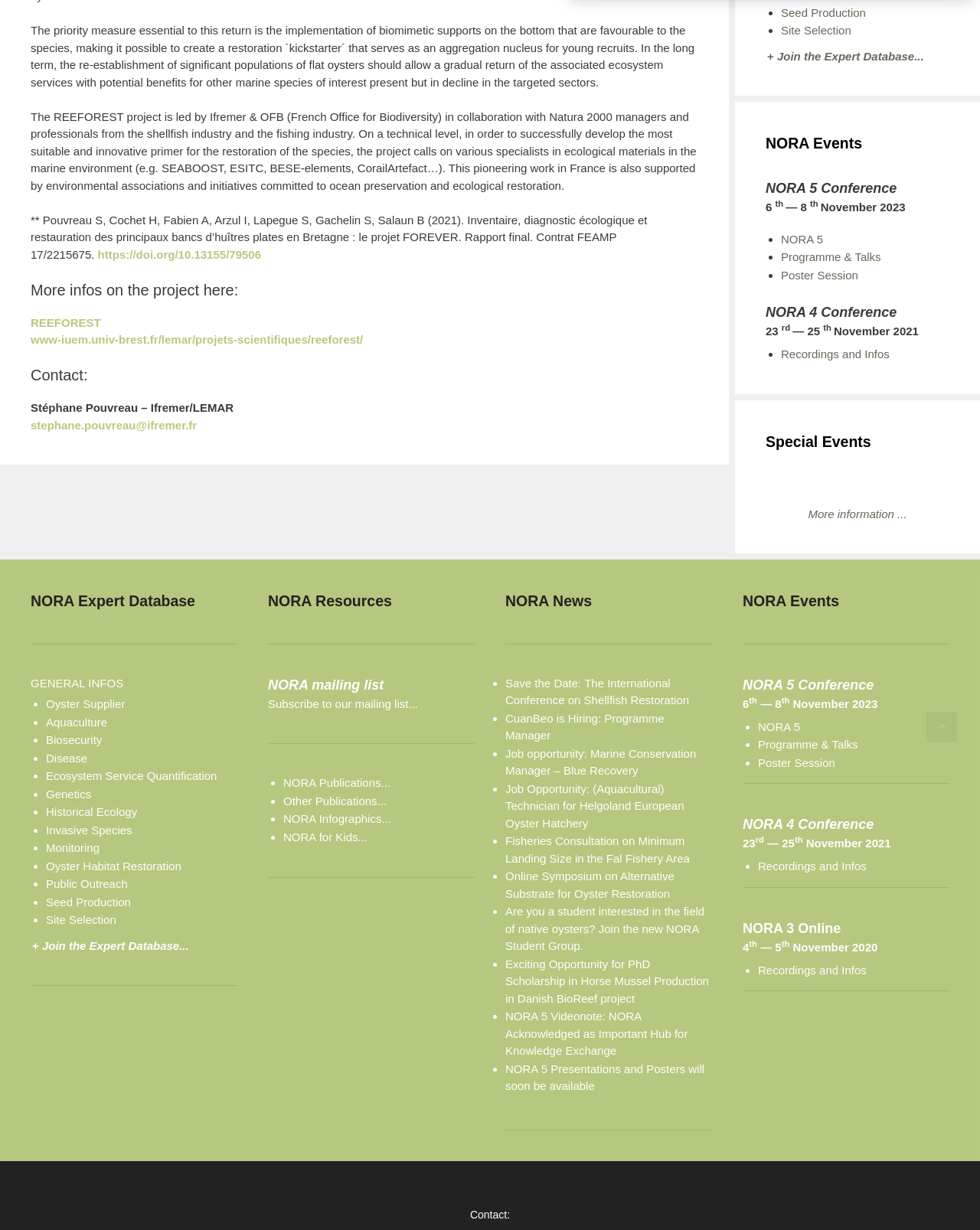Please answer the following query using a single word or phrase: 
What is the theme of the 'Special Events' section?

Image and More information